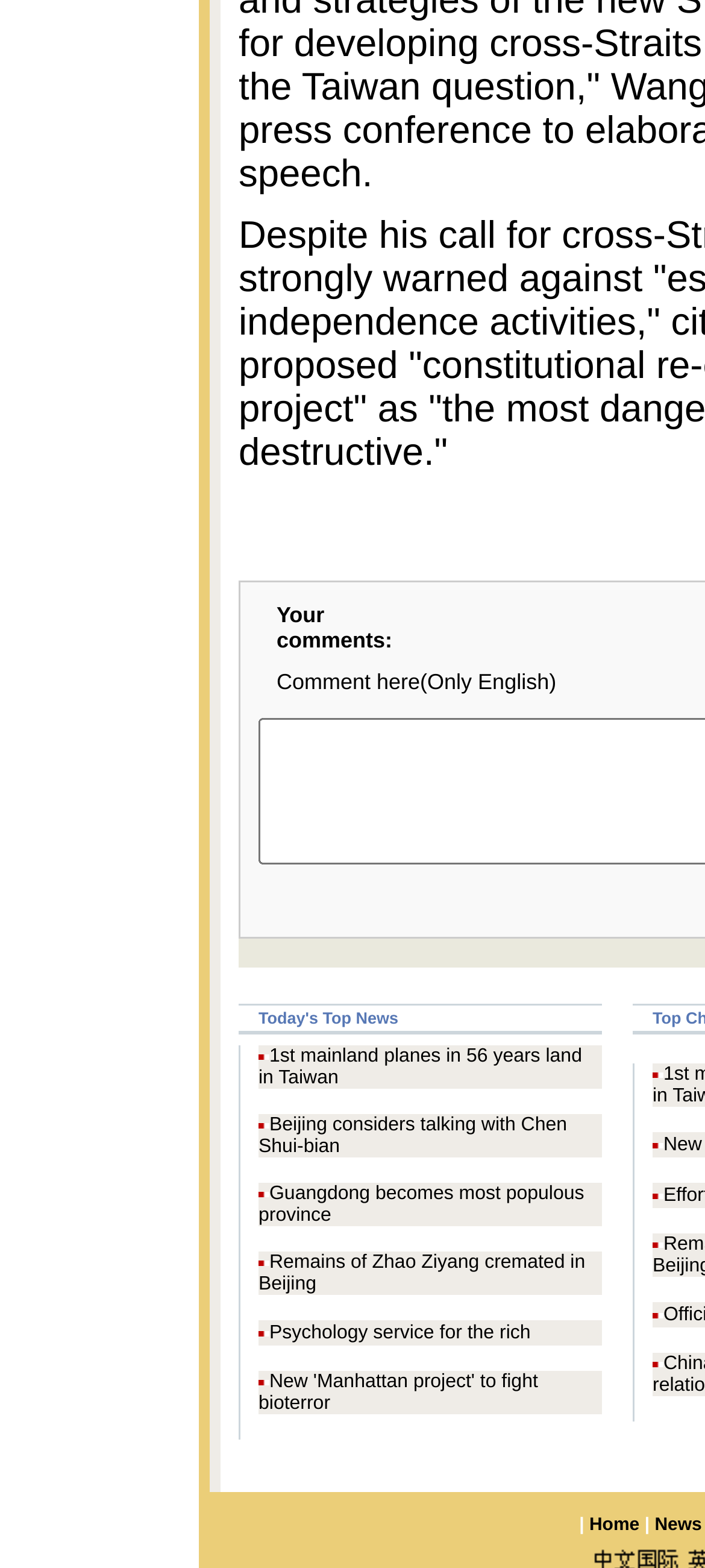How many news articles are displayed?
Provide a comprehensive and detailed answer to the question.

I counted the number of news article titles displayed on the webpage, and there are 5 of them.